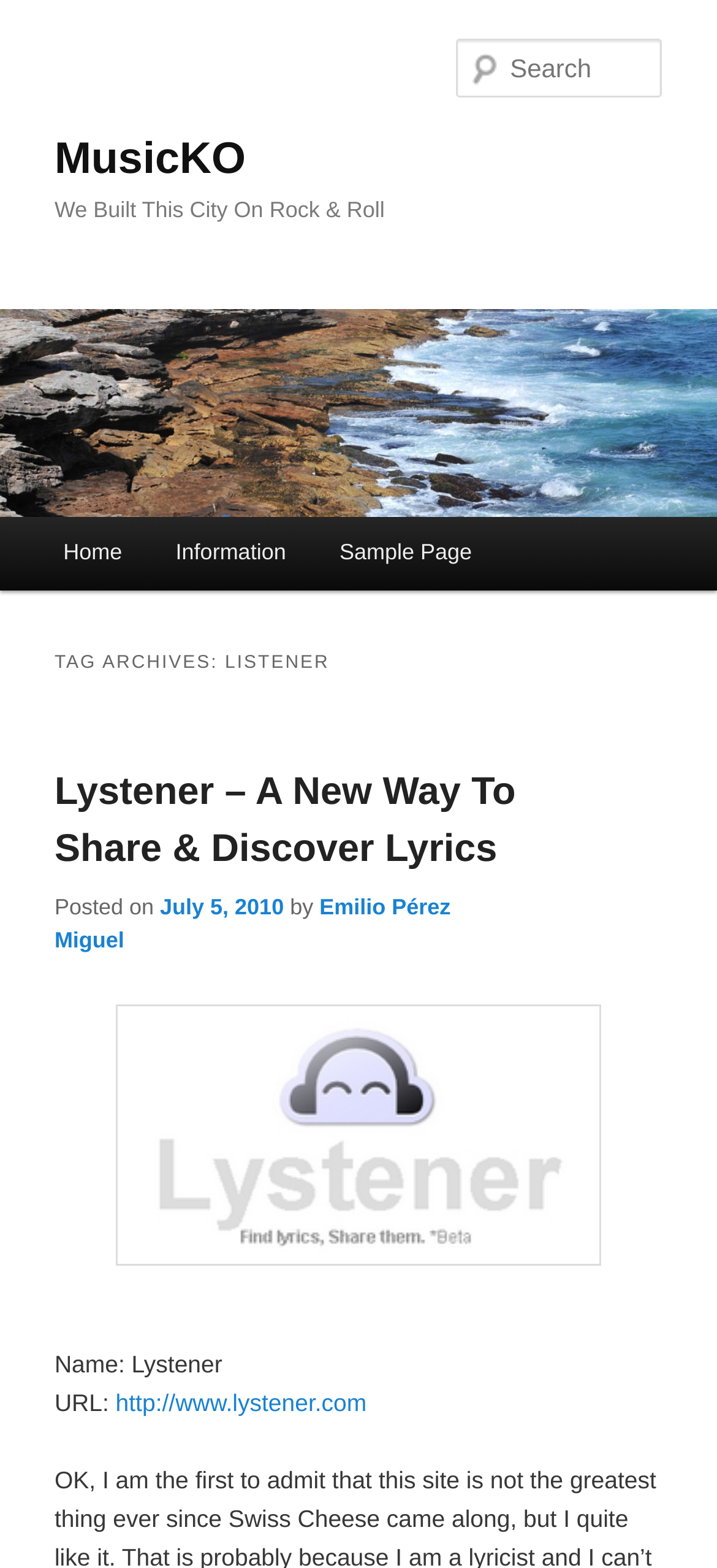Respond to the following query with just one word or a short phrase: 
What is the title of the article on the page?

Lystener – A New Way To Share & Discover Lyrics